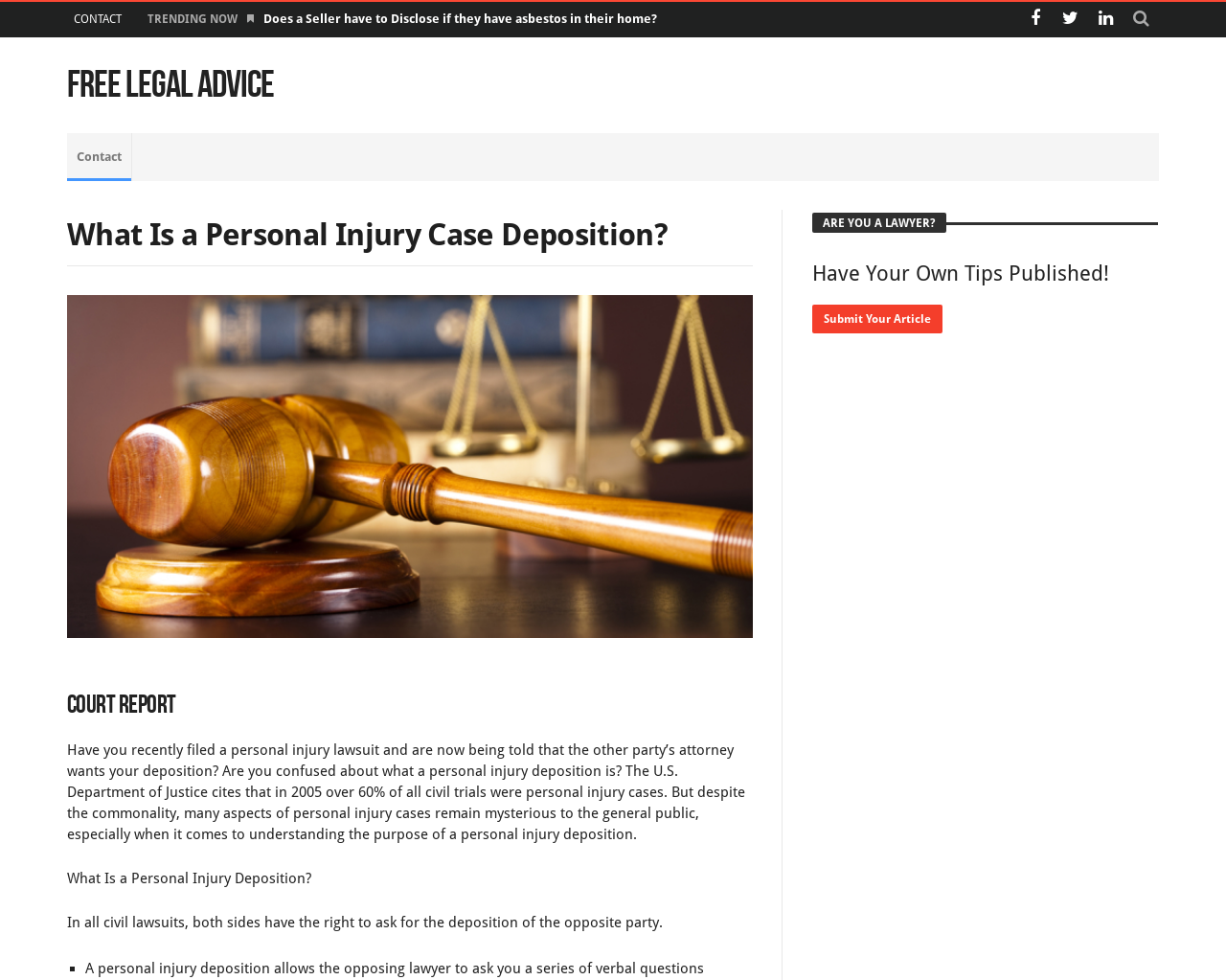Determine the bounding box coordinates of the clickable element necessary to fulfill the instruction: "Click Personal Injury Deposition". Provide the coordinates as four float numbers within the 0 to 1 range, i.e., [left, top, right, bottom].

[0.055, 0.301, 0.614, 0.651]